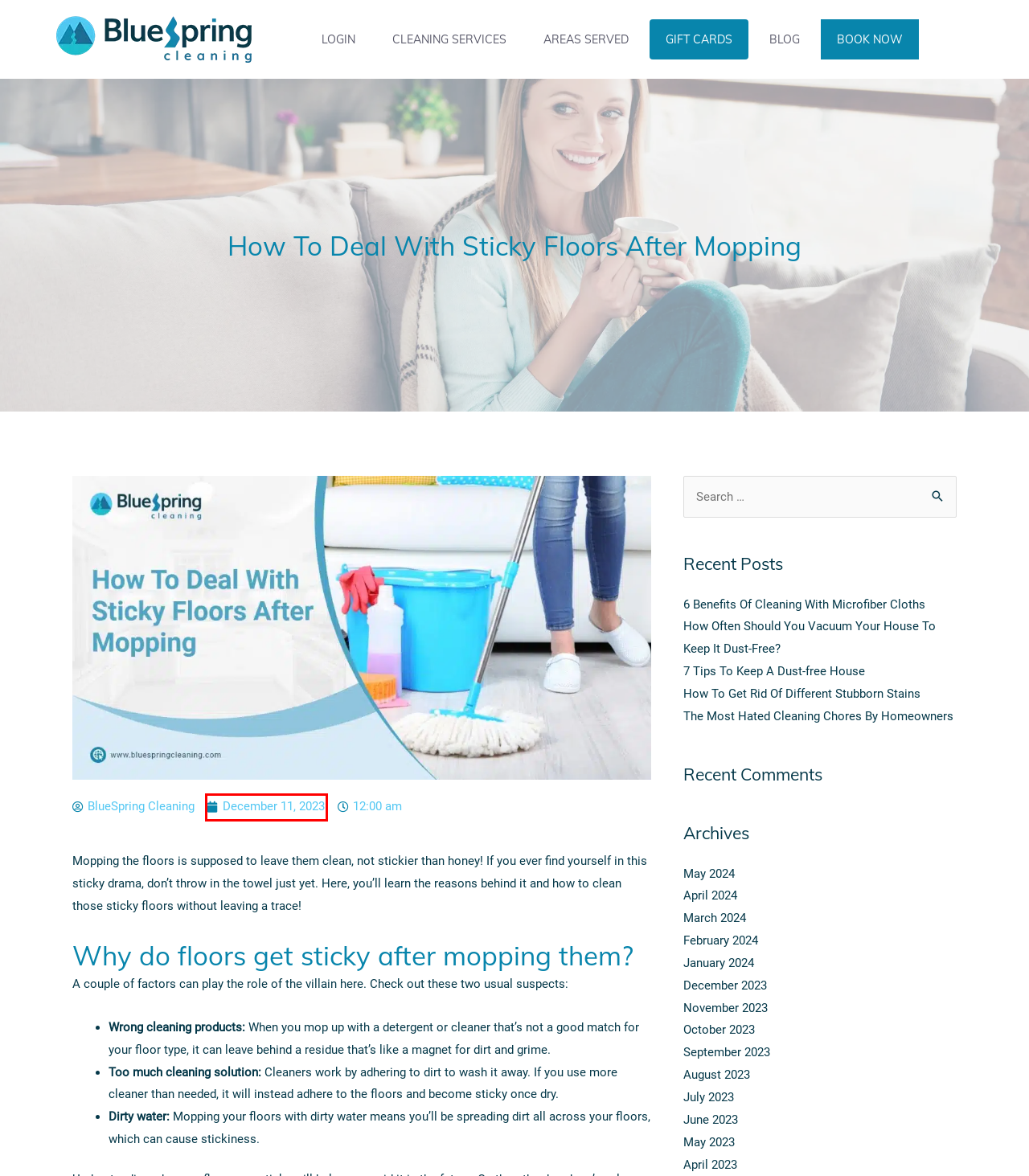Consider the screenshot of a webpage with a red bounding box and select the webpage description that best describes the new page that appears after clicking the element inside the red box. Here are the candidates:
A. 12 - 2023 | BlueSpring Cleaning Services
B. 5 - 2023 | BlueSpring Cleaning Services
C. 7 Tips To Keep A Dust-free House | Blog
D. Denver House Cleaning Services | Best House Cleaners | BlueSpring Cleaning
E. BookingForm - BlueSpring Cleaning Services
F. 10 - 2023 | BlueSpring Cleaning Services
G. 1 - 2024 | BlueSpring Cleaning Services
H. Denver House Cleaning Services | BlueSpring Cleaning

A